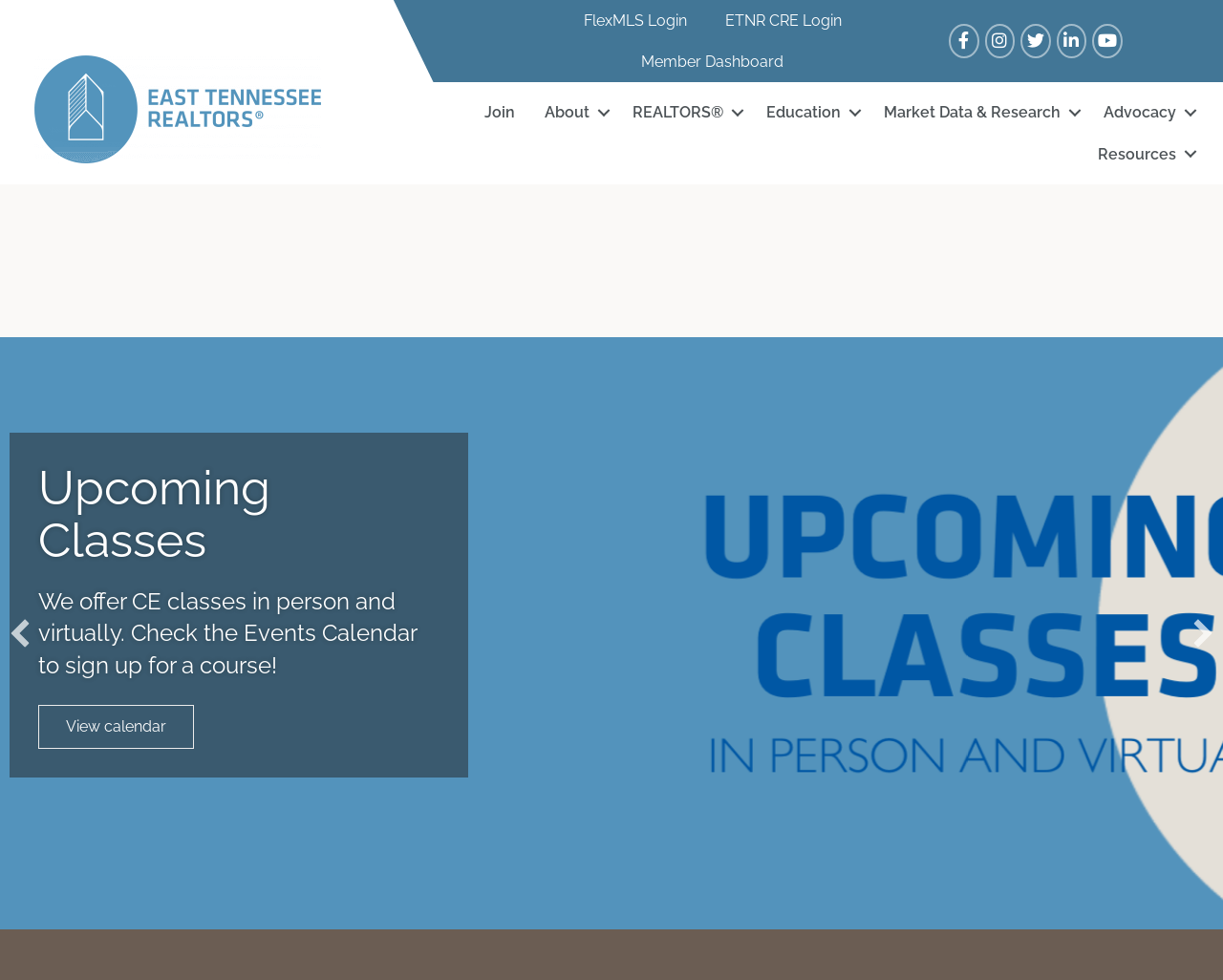Locate the bounding box coordinates of the clickable element to fulfill the following instruction: "View the member dashboard". Provide the coordinates as four float numbers between 0 and 1 in the format [left, top, right, bottom].

[0.509, 0.052, 0.641, 0.074]